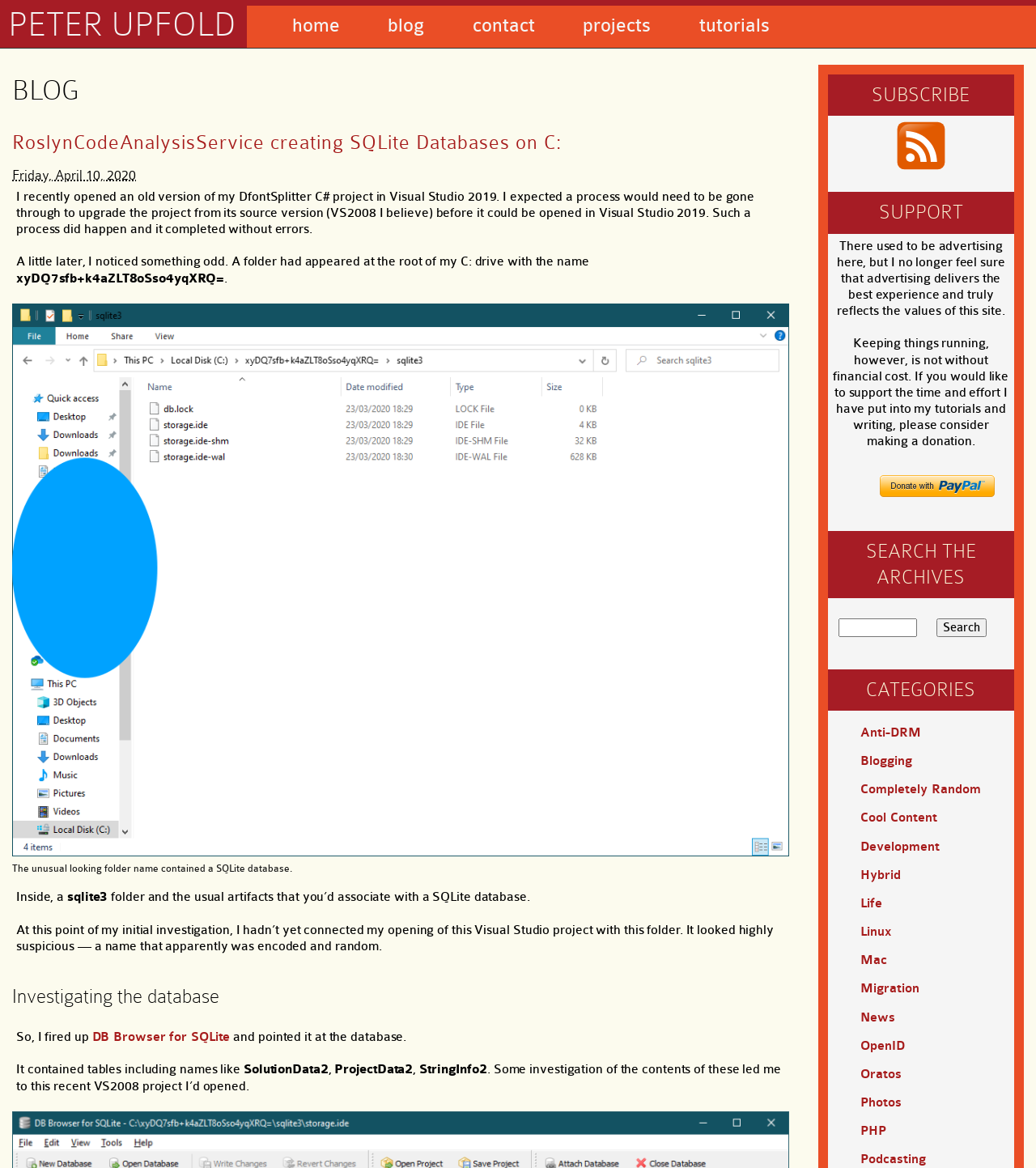What categories are available on the blog? Based on the screenshot, please respond with a single word or phrase.

Multiple categories